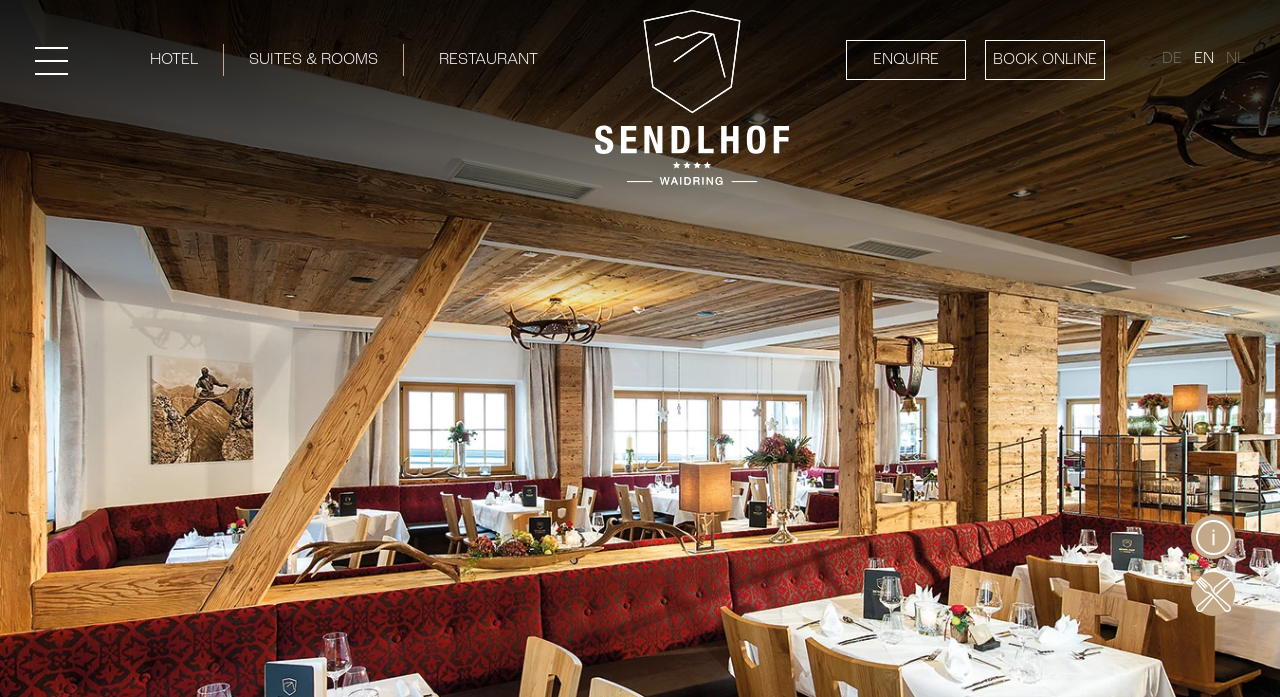Extract the bounding box coordinates for the UI element described by the text: "Book online". The coordinates should be in the form of [left, top, right, bottom] with values between 0 and 1.

[0.77, 0.057, 0.863, 0.115]